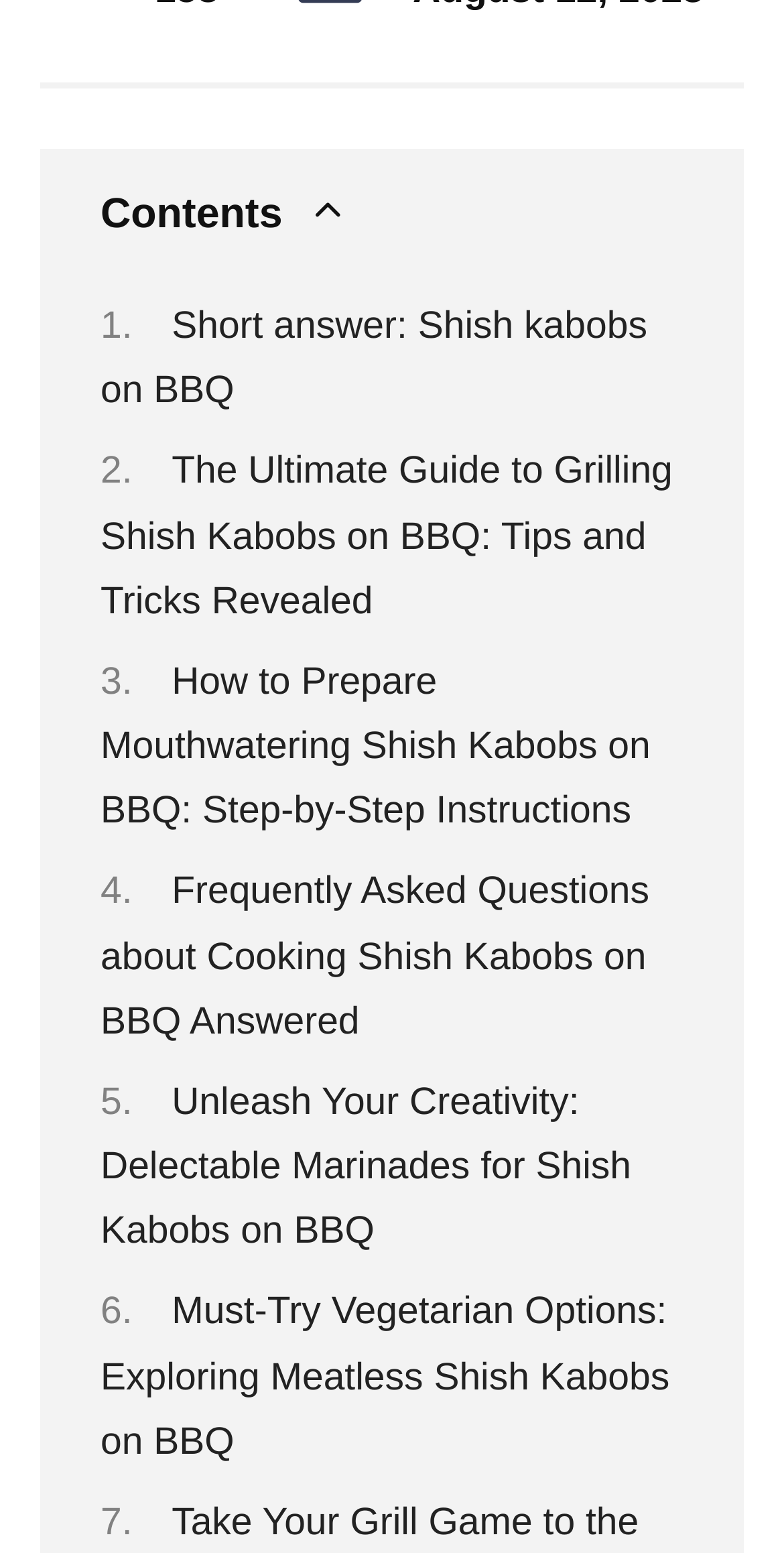Where is the link 'Must-Try Vegetarian Options: Exploring Meatless Shish Kabobs on BBQ' located?
Based on the image, provide your answer in one word or phrase.

Bottom of the page